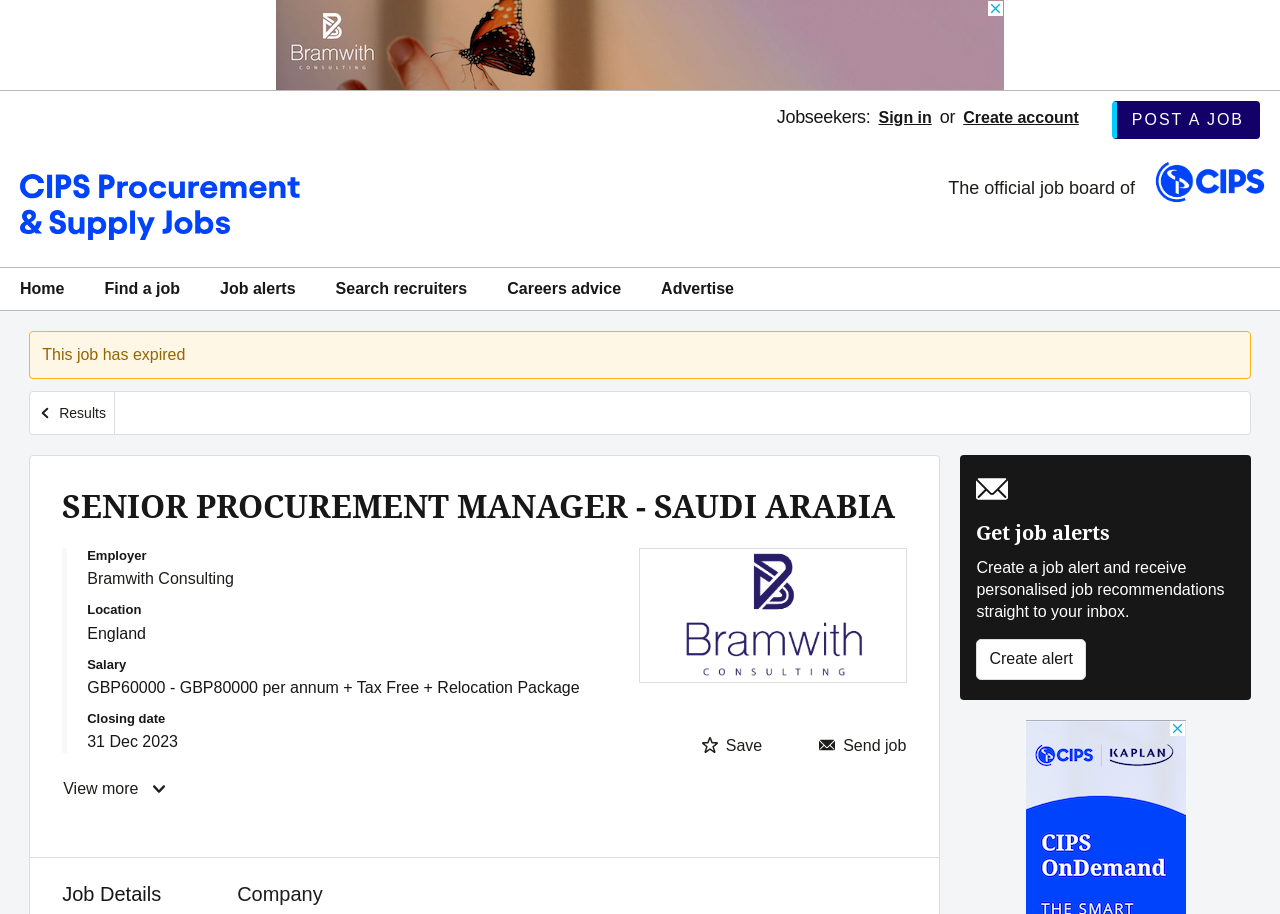What is the job title of the job posting?
Make sure to answer the question with a detailed and comprehensive explanation.

The job title can be found in the heading element with the text 'SENIOR PROCUREMENT MANAGER - SAUDI ARABIA'.